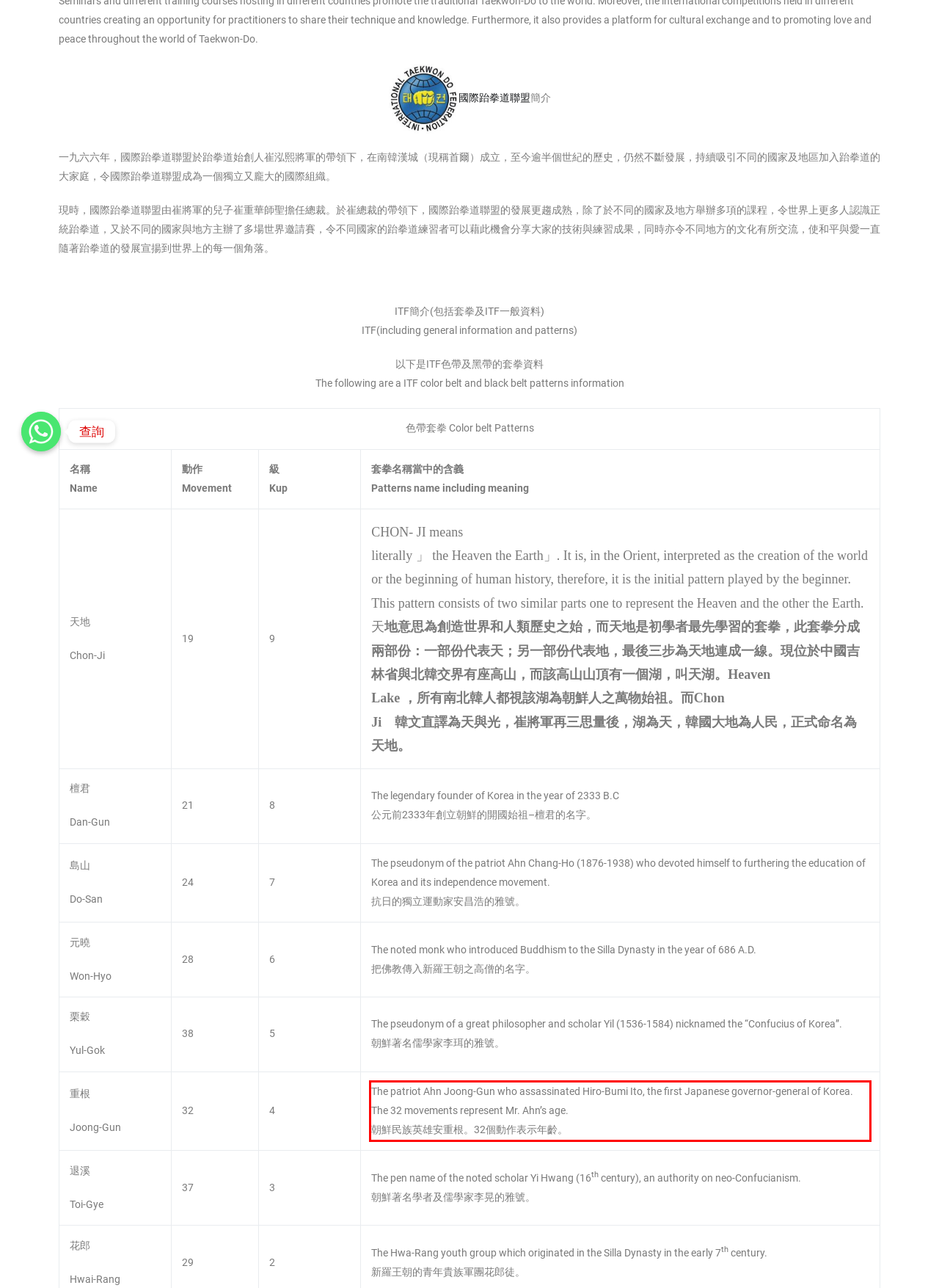Examine the screenshot of the webpage, locate the red bounding box, and perform OCR to extract the text contained within it.

The patriot Ahn Joong-Gun who assassinated Hiro-Bumi Ito, the first Japanese governor-general of Korea. The 32 movements represent Mr. Ahn’s age. 朝鮮民族英雄安重根。32個動作表示年齡。